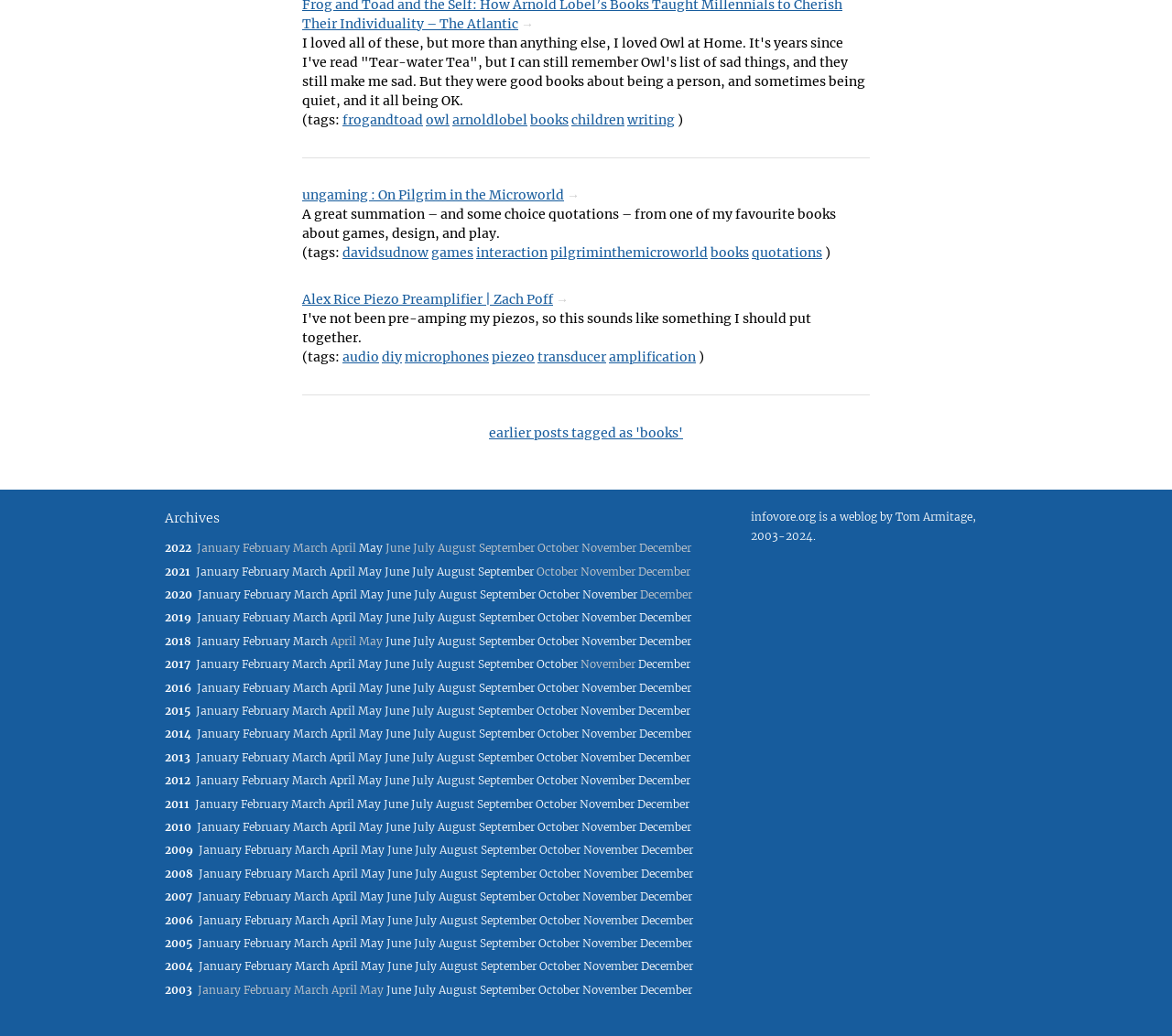Respond with a single word or phrase for the following question: 
What is the category of the link 'Alex Rice Piezo Preamplifier | Zach Poff'?

audio